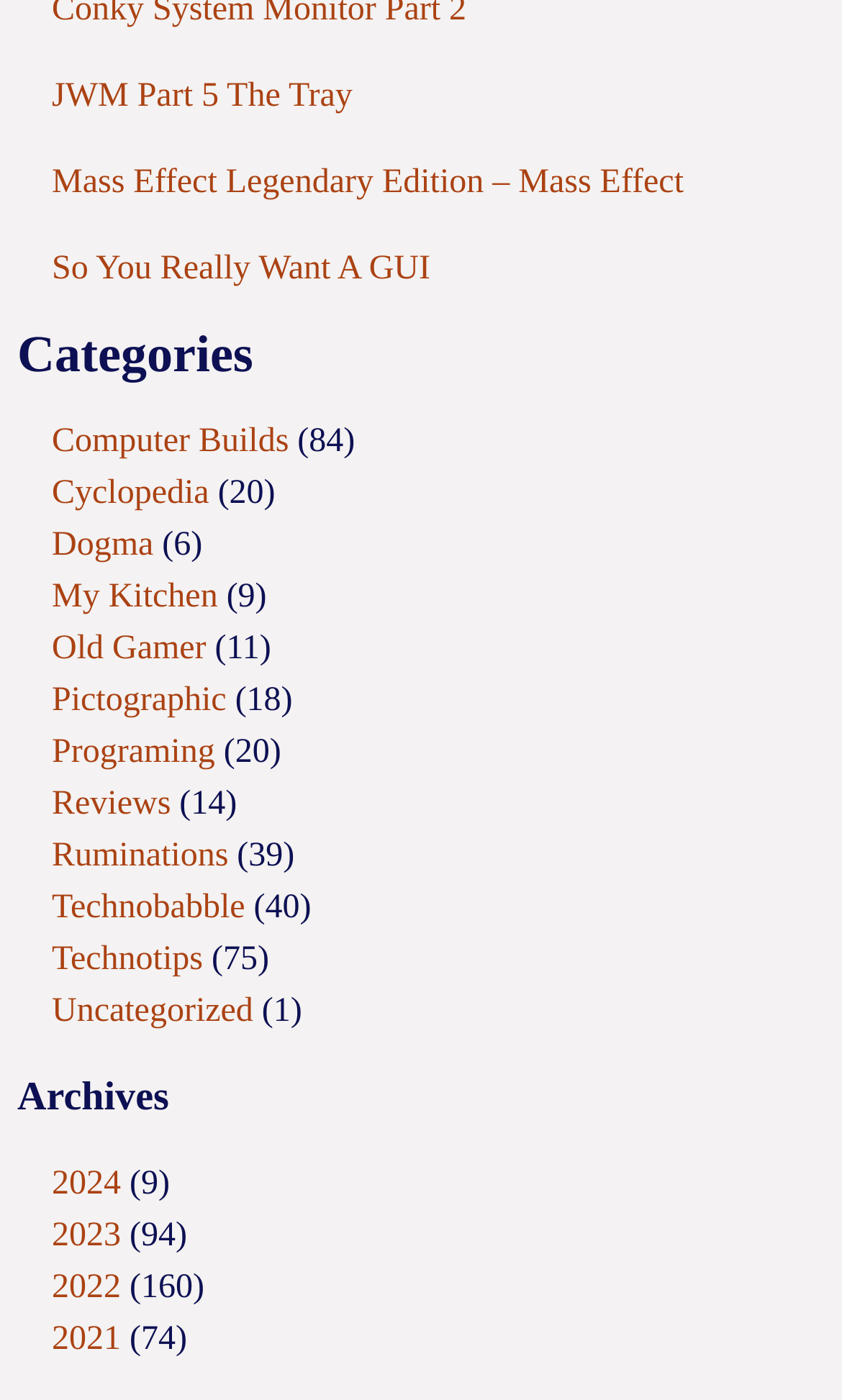Please provide the bounding box coordinates for the element that needs to be clicked to perform the following instruction: "View the 'Categories' section". The coordinates should be given as four float numbers between 0 and 1, i.e., [left, top, right, bottom].

[0.021, 0.236, 0.979, 0.273]